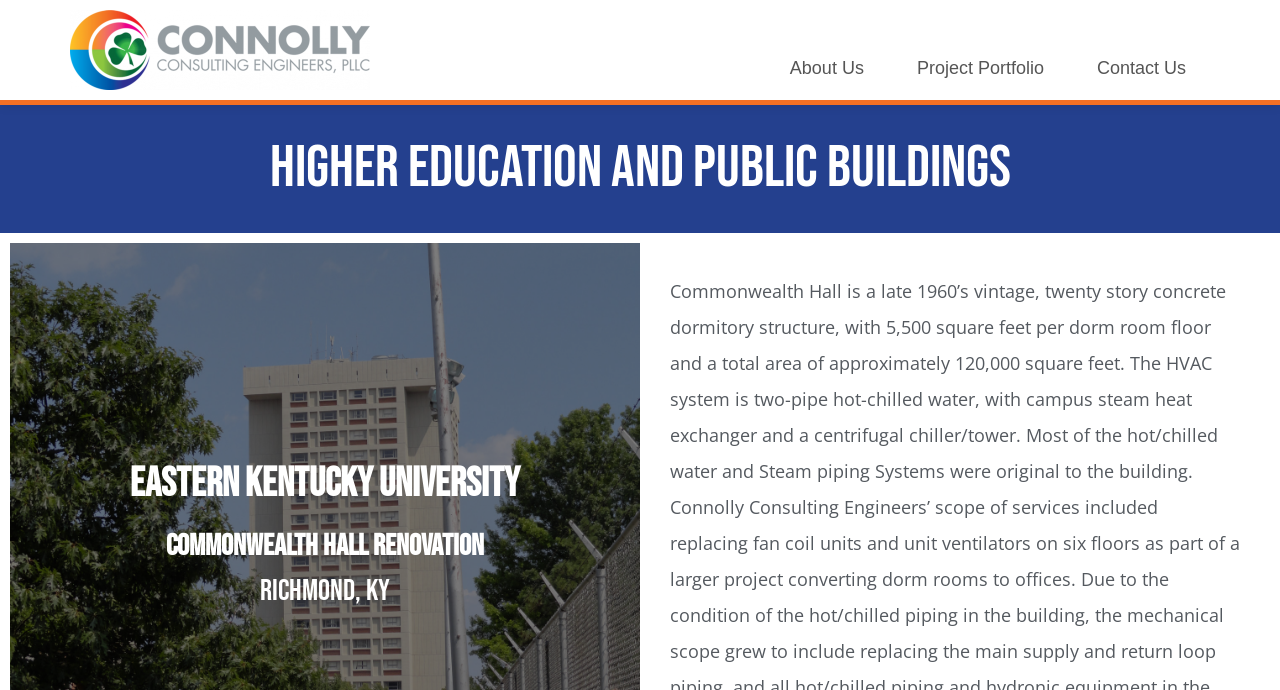Provide the bounding box coordinates for the UI element that is described as: "Connolly Consulting Engineers".

[0.055, 0.0, 0.289, 0.145]